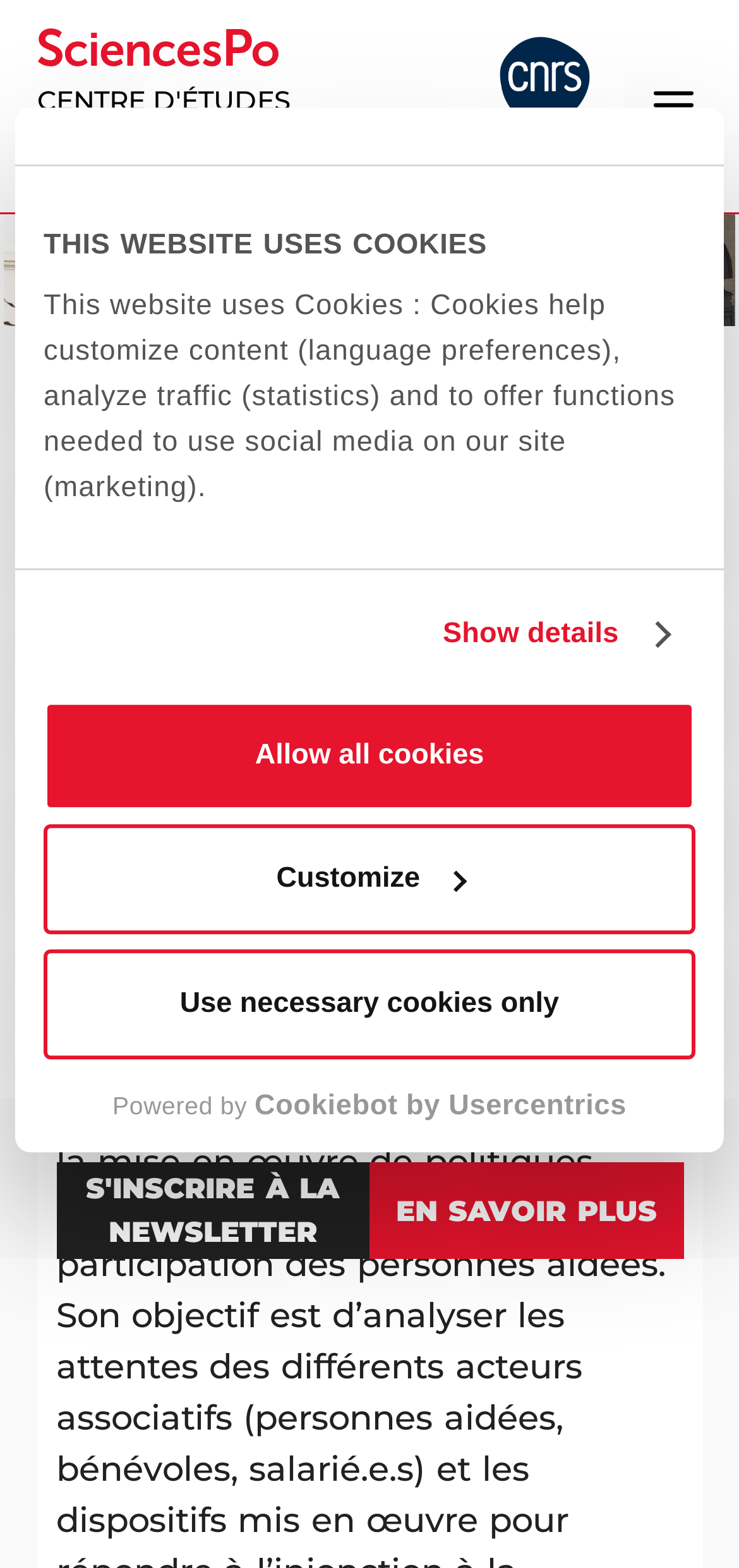Please extract the webpage's main title and generate its text content.

PRÉCARITÉ, PARTICIPATION, POLITIQUE